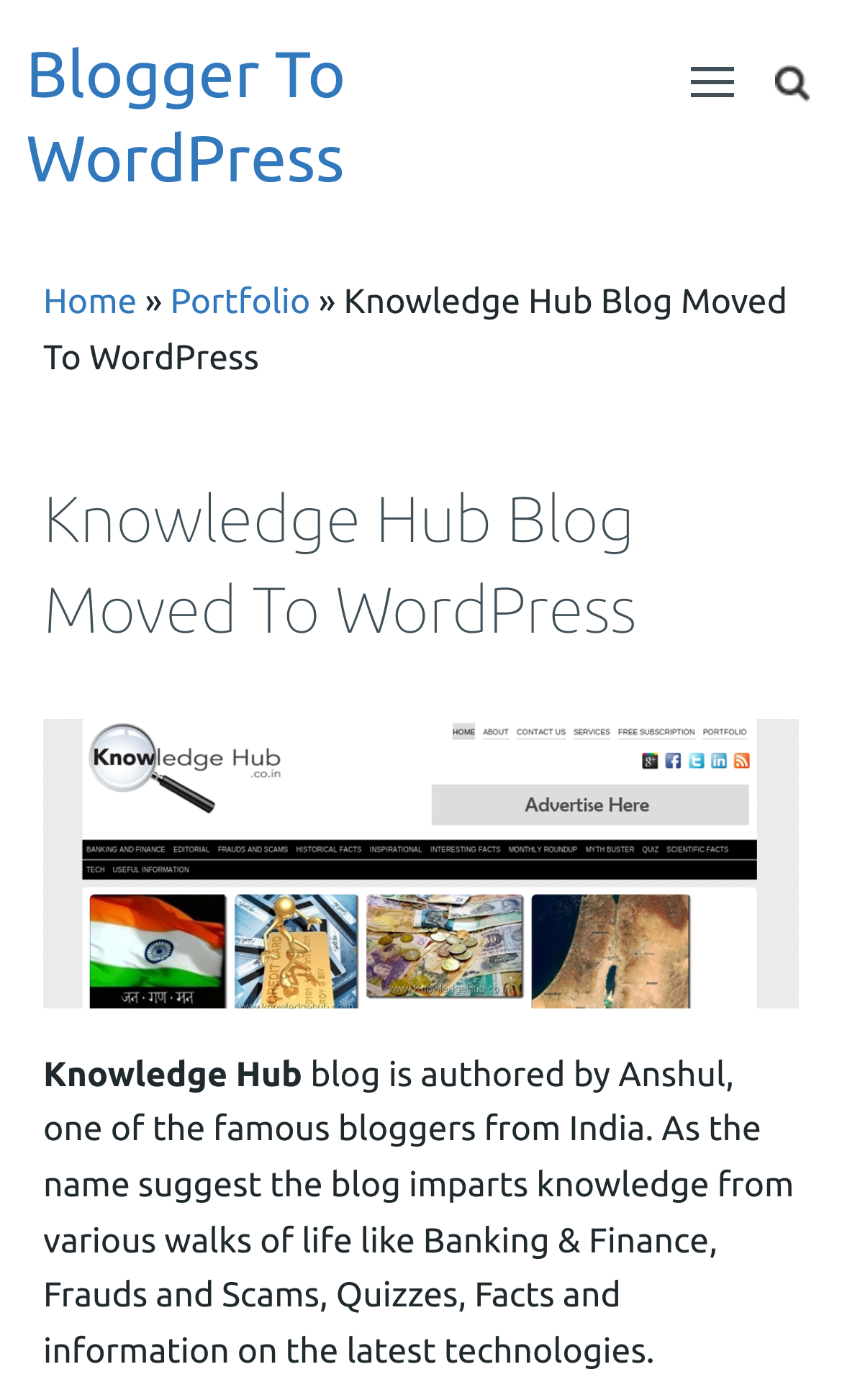Detail the various sections and features of the webpage.

The webpage is a blog titled "Knowledge Hub Blog Moved To WordPress - Blogger To WordPress". At the top, there is a grid element that spans the entire width of the page. Within this grid, there is a link to "Blogger To WordPress" on the left, followed by a brief description of the blog's migration service, DIY tutorials, plugins, and free video resources. 

To the right of this description, there is an expanded button that controls the primary menu. Further to the right, there is a search bar with a "Search" button. 

Below the grid, there are navigation links to "Home" and "Portfolio", separated by a "»" symbol. The title "Knowledge Hub Blog Moved To WordPress" is displayed prominently, followed by a brief introduction to the blog, which is authored by Anshul, a famous Indian blogger. The introduction explains that the blog shares knowledge on various topics, including banking and finance, frauds and scams, quizzes, facts, and the latest technologies.